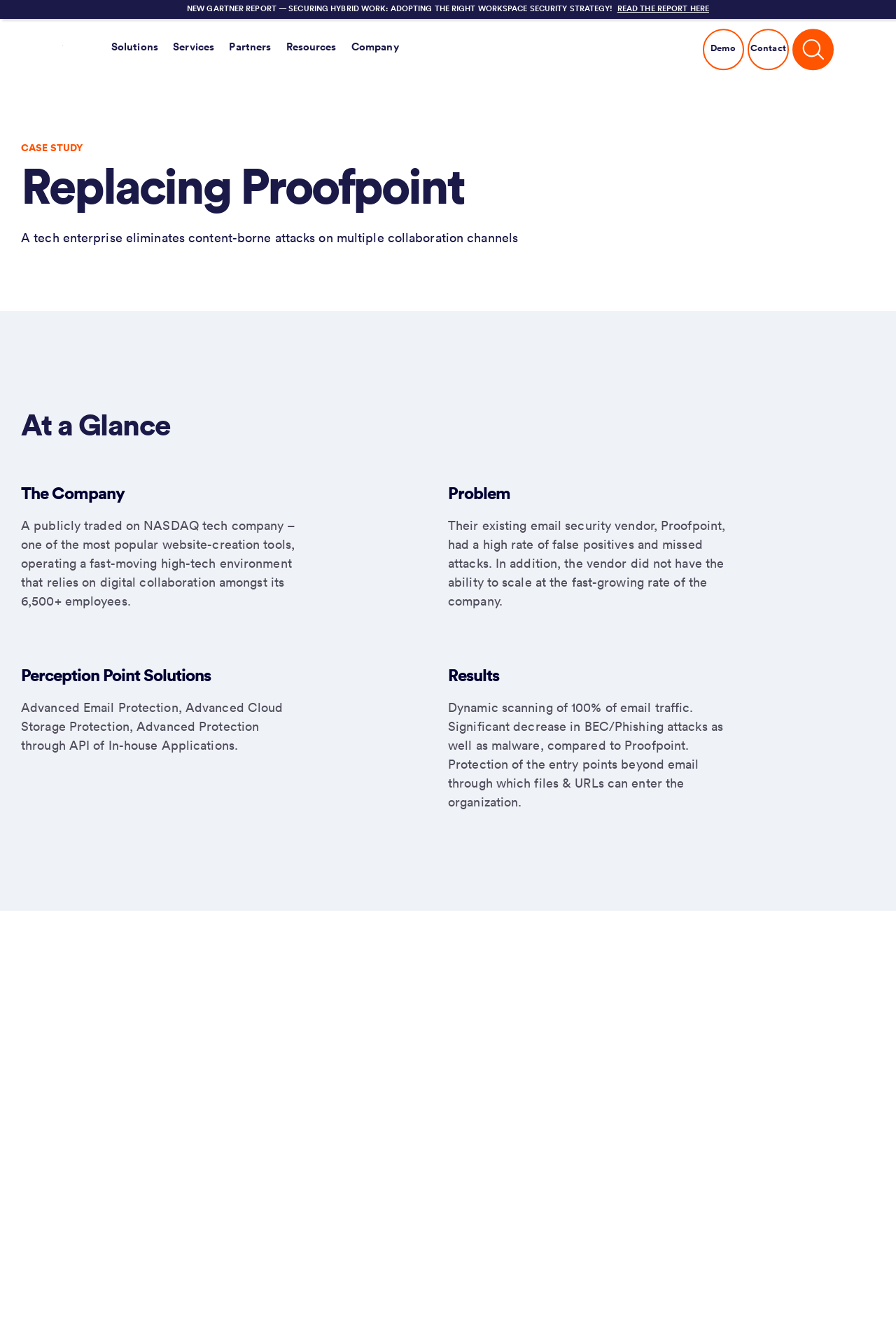Provide a brief response to the question below using one word or phrase:
What is the company's employee count?

6,500+